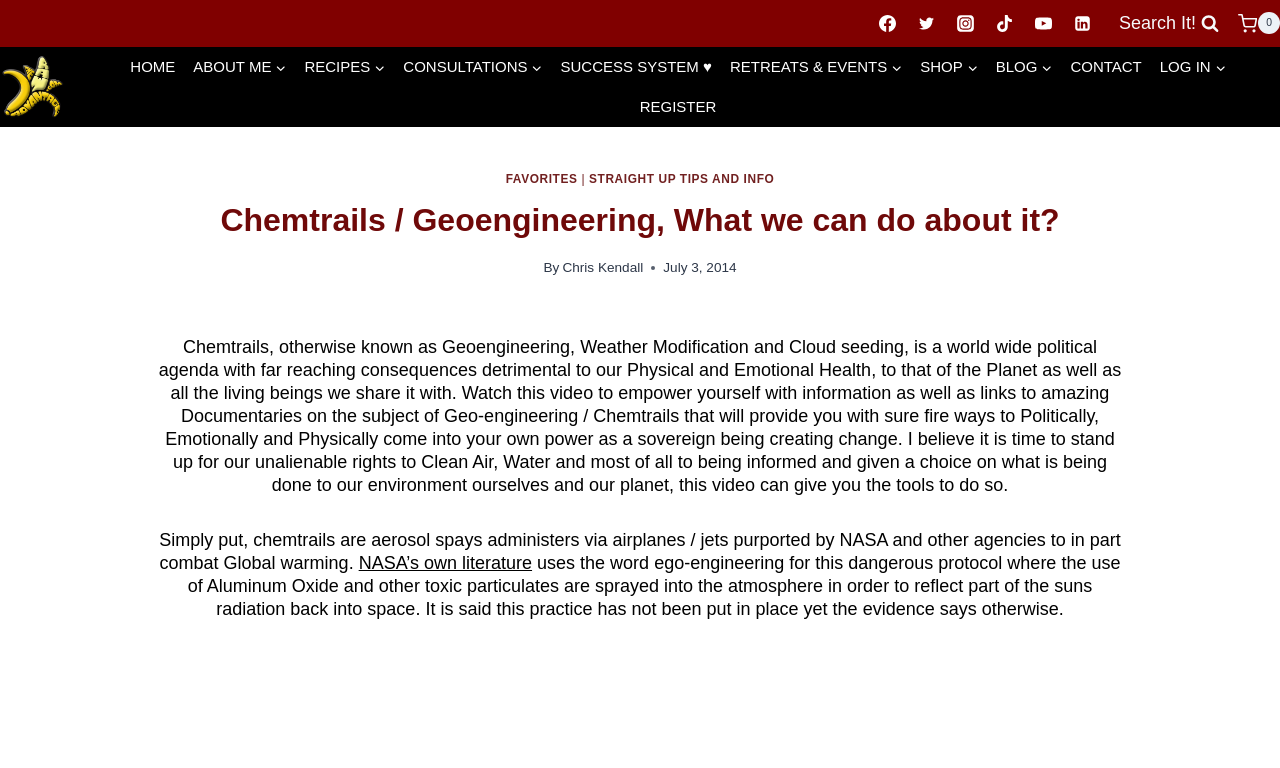Provide the bounding box coordinates of the HTML element this sentence describes: "Straight up Tips and Info". The bounding box coordinates consist of four float numbers between 0 and 1, i.e., [left, top, right, bottom].

[0.46, 0.224, 0.605, 0.242]